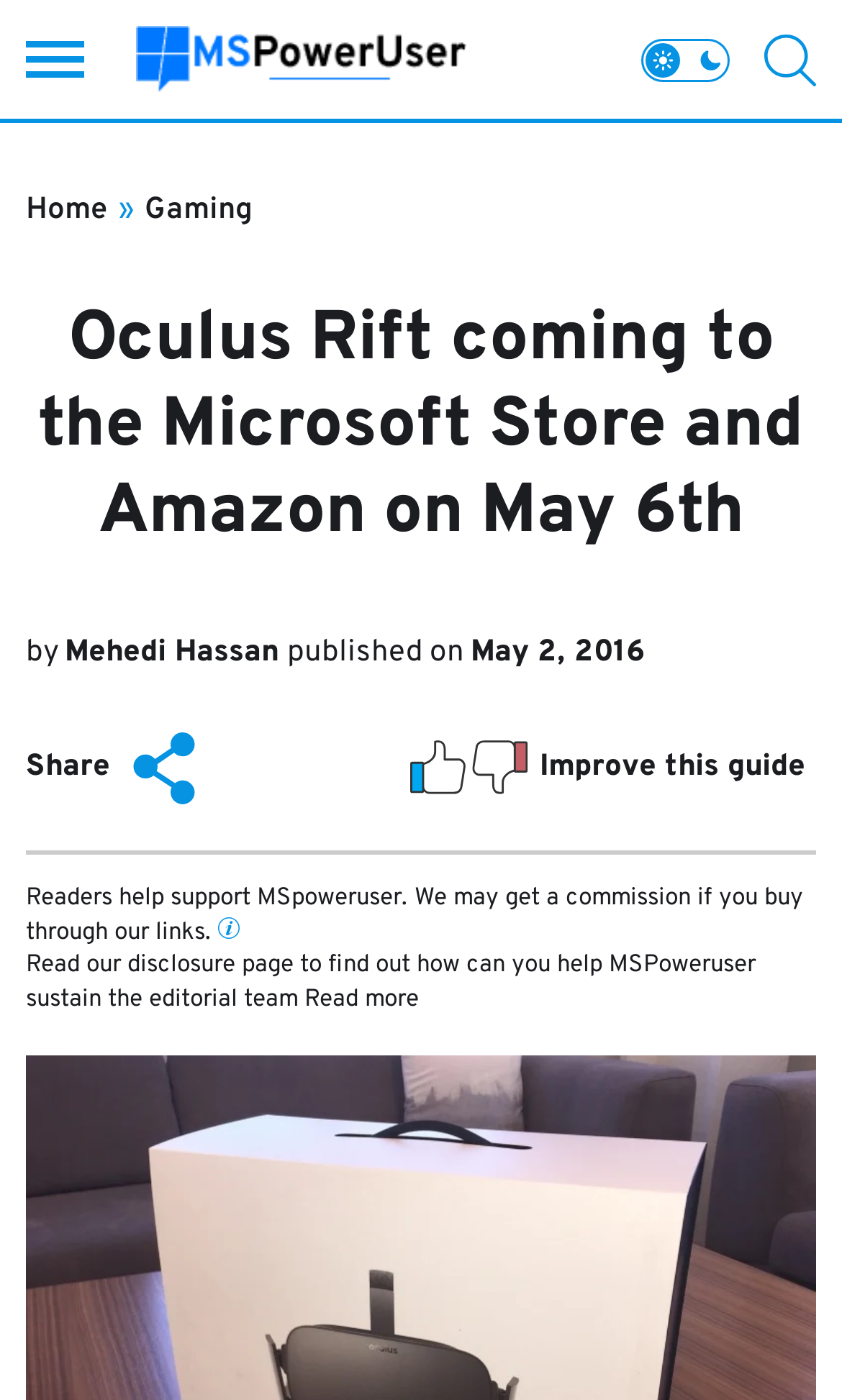Explain the features and main sections of the webpage comprehensively.

The webpage is about the Oculus Rift coming to the Microsoft Store and Amazon on May 6th. At the top left, there is a logo of MSPoweruser, which is an image with a link to the website. Next to the logo, there are three horizontal images, likely representing social media icons. 

On the top right, there is a search icon button. Below the logo, there is a header section with a heading that reads "Oculus Rift coming to the Microsoft Store and Amazon on May 6th". Under the heading, there are links to "Home" and "Gaming" categories, separated by a "»" symbol. 

The article's author, Mehedi Hassan, is mentioned, along with the publication date, May 2, 2016. Below the author information, there is a share button with a "Share icon" image, accompanied by the text "Share this article". 

Further down, there is an image related to article feedback, and a text that reads "Improve this guide". A horizontal separator line divides the article content from the footer section. 

In the footer section, there is a text that explains how readers can support MSPoweruser by buying through their links, which may result in a commission. An image of a tooltip icon is placed next to this text. Below this, there is a text that encourages readers to support the editorial team, with a link to the "Affiliate Disclosure" page.